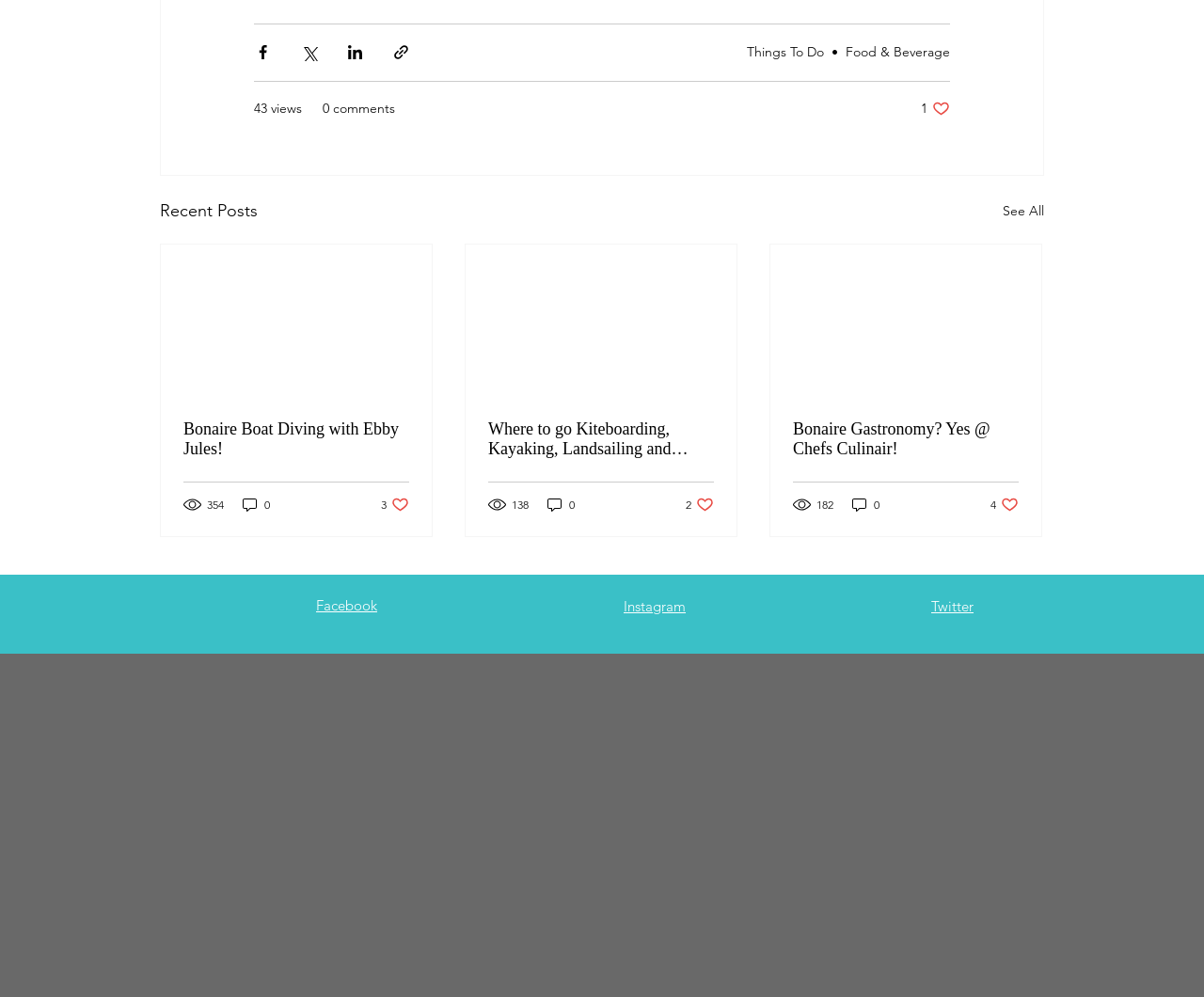Please identify the bounding box coordinates of the area that needs to be clicked to follow this instruction: "Go to Food & Beverage".

[0.702, 0.044, 0.789, 0.061]